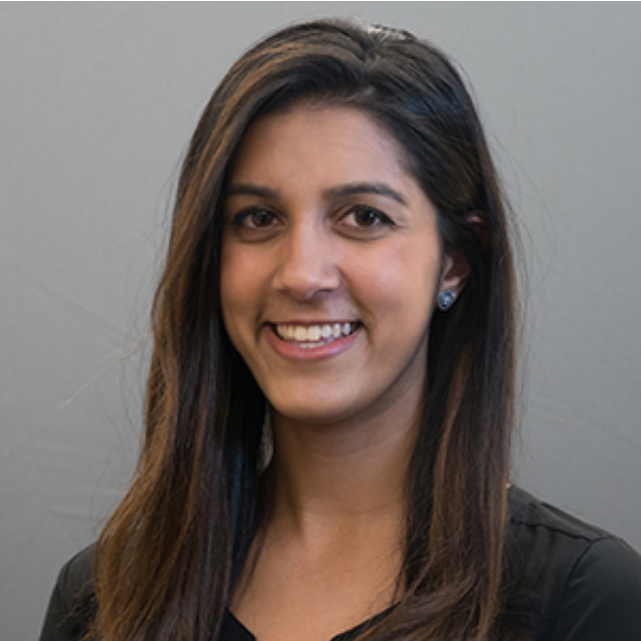What is the background color of the image?
Provide a detailed answer to the question, using the image to inform your response.

The caption describes the background as 'neutral gray', indicating that the background color of the image is gray.